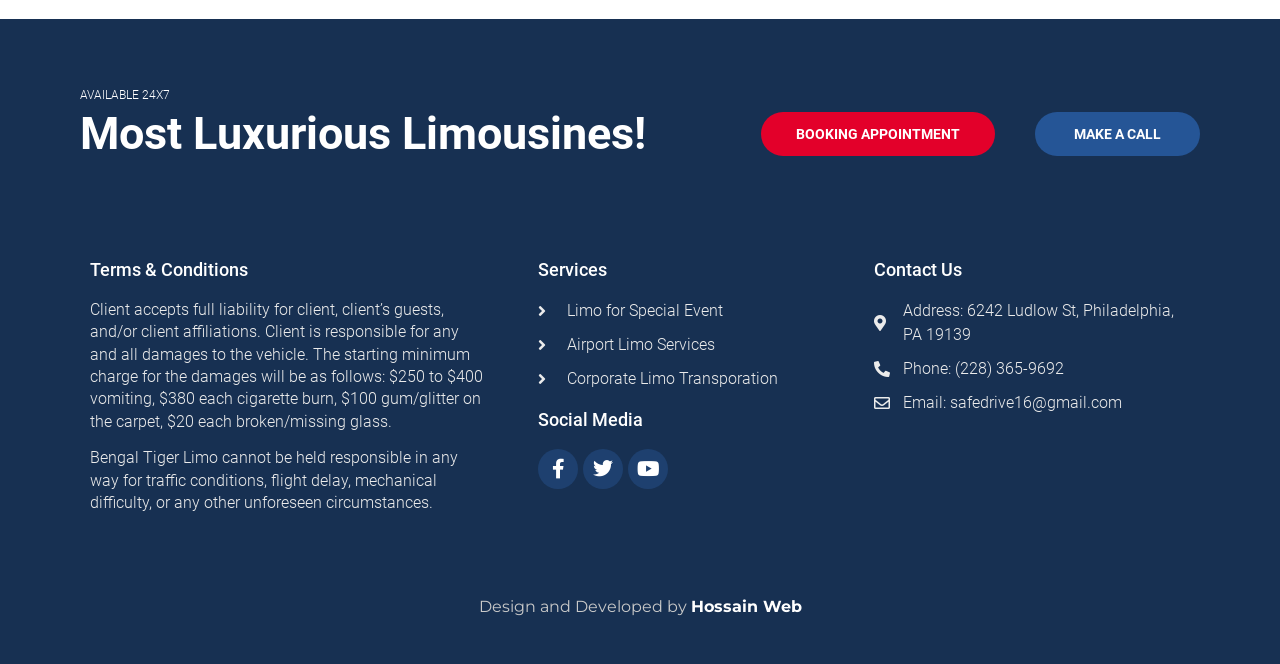What is the address of the company?
From the details in the image, answer the question comprehensively.

I found the address by looking at the 'Contact Us' section, where it is listed as 'Address: 6242 Ludlow St, Philadelphia, PA 19139'.